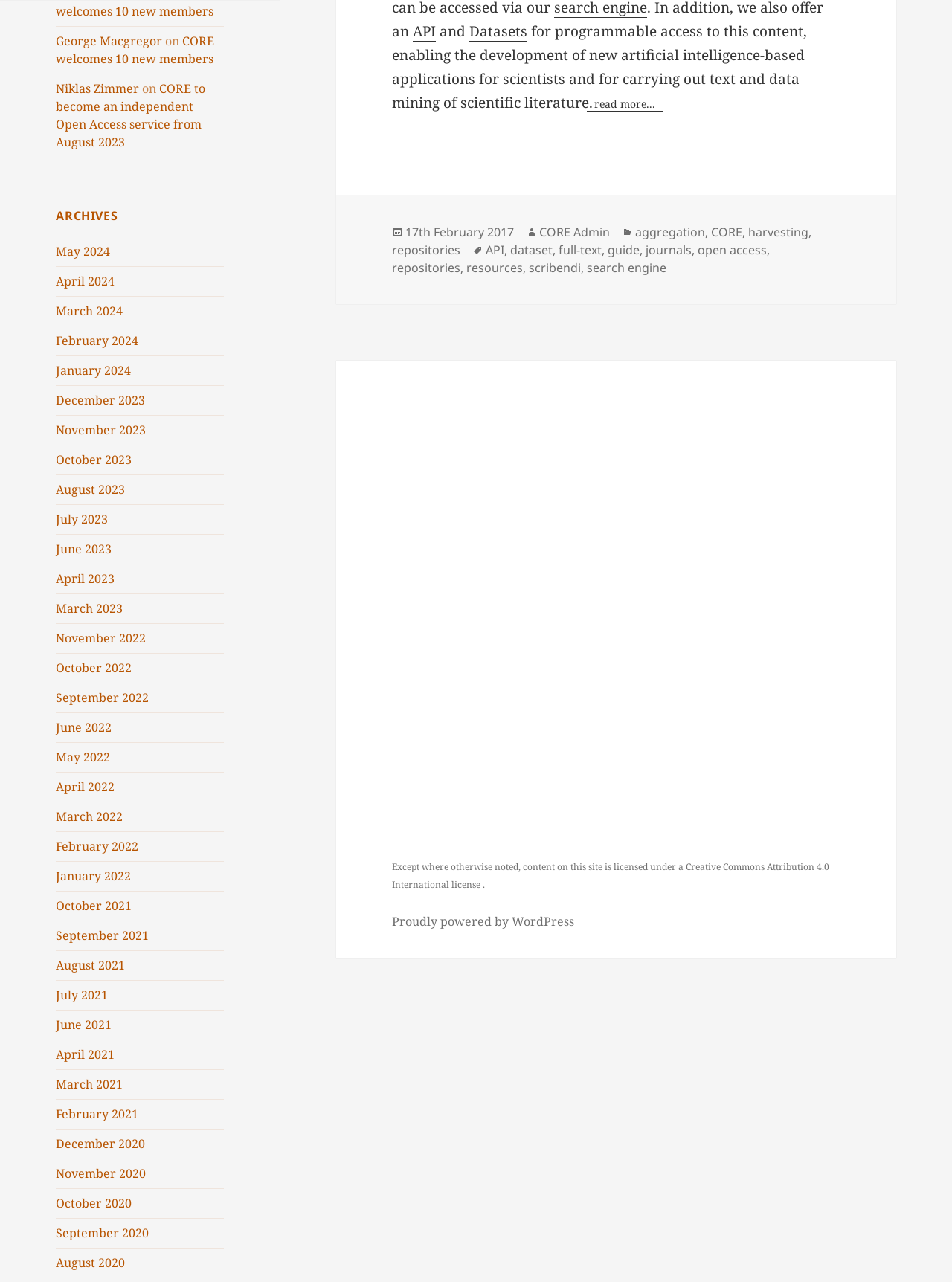Find the bounding box coordinates of the UI element according to this description: "December 2023".

[0.059, 0.306, 0.153, 0.319]